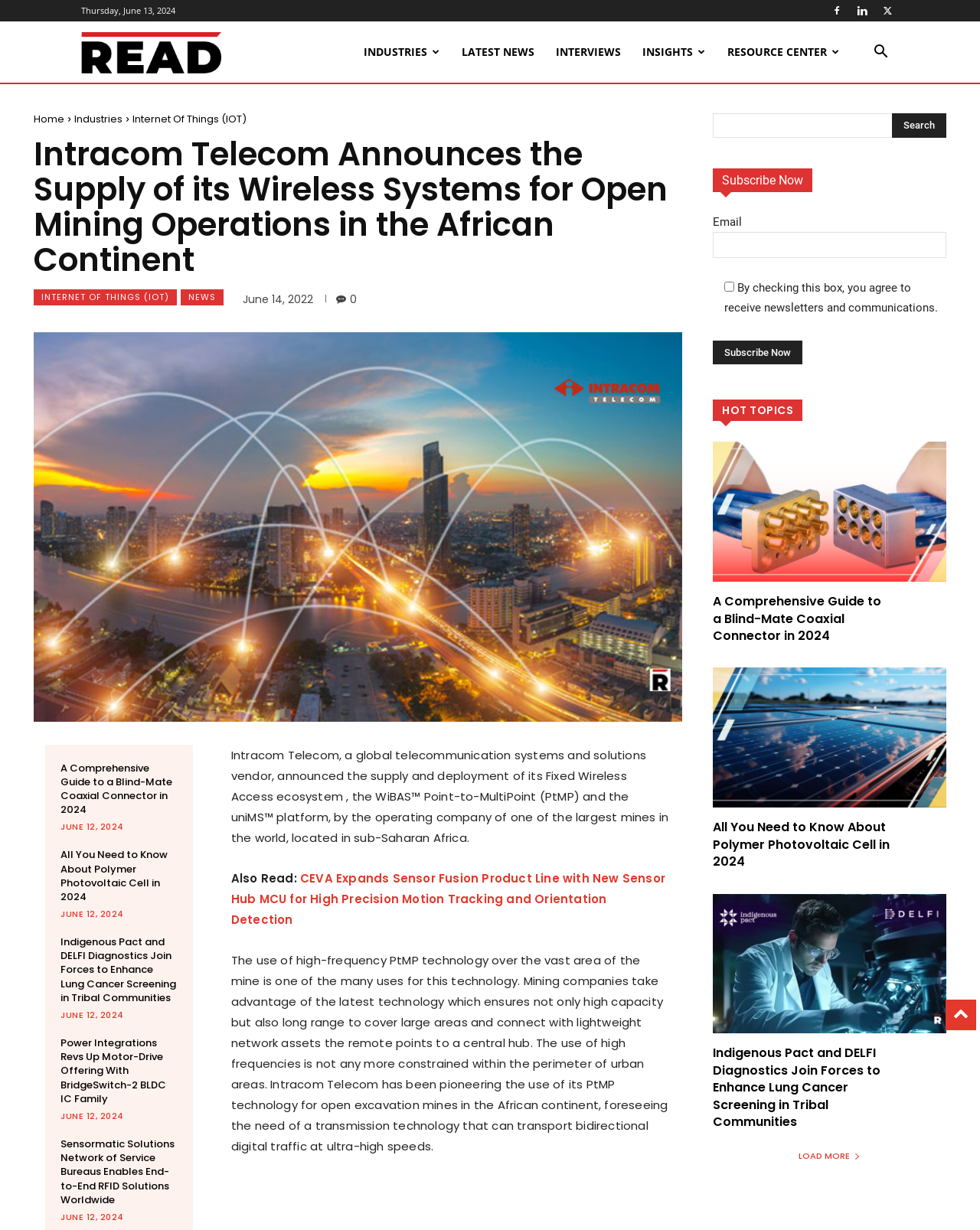What is the purpose of the search bar?
Please respond to the question with a detailed and thorough explanation.

I found the purpose of the search bar by looking at its location and design, which suggests that it is meant for searching for articles on the webpage. Additionally, the button next to it says 'Search'.